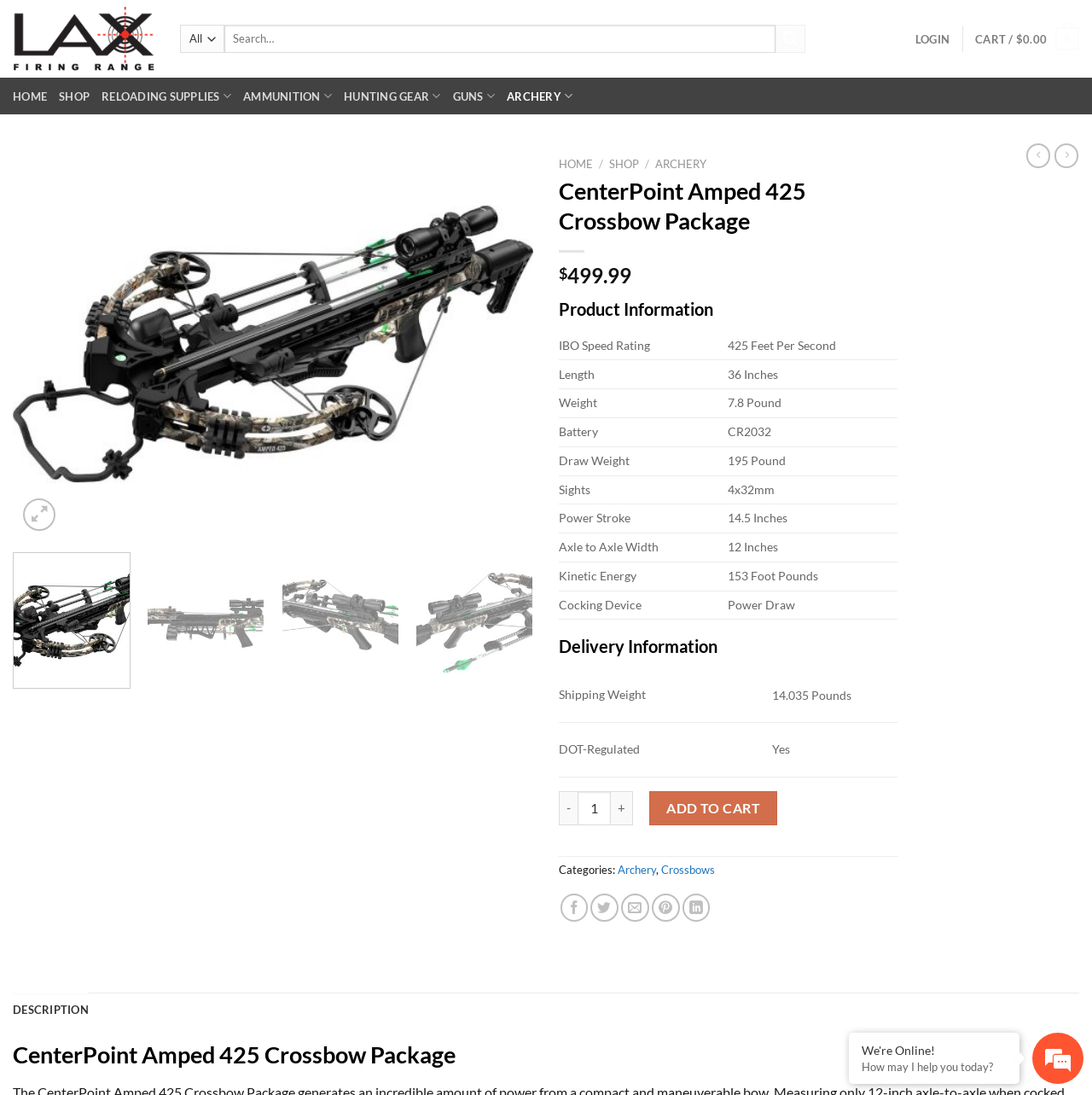Provide a one-word or one-phrase answer to the question:
What is the length of the CenterPoint Amped 425 Crossbow Package?

36 Inches